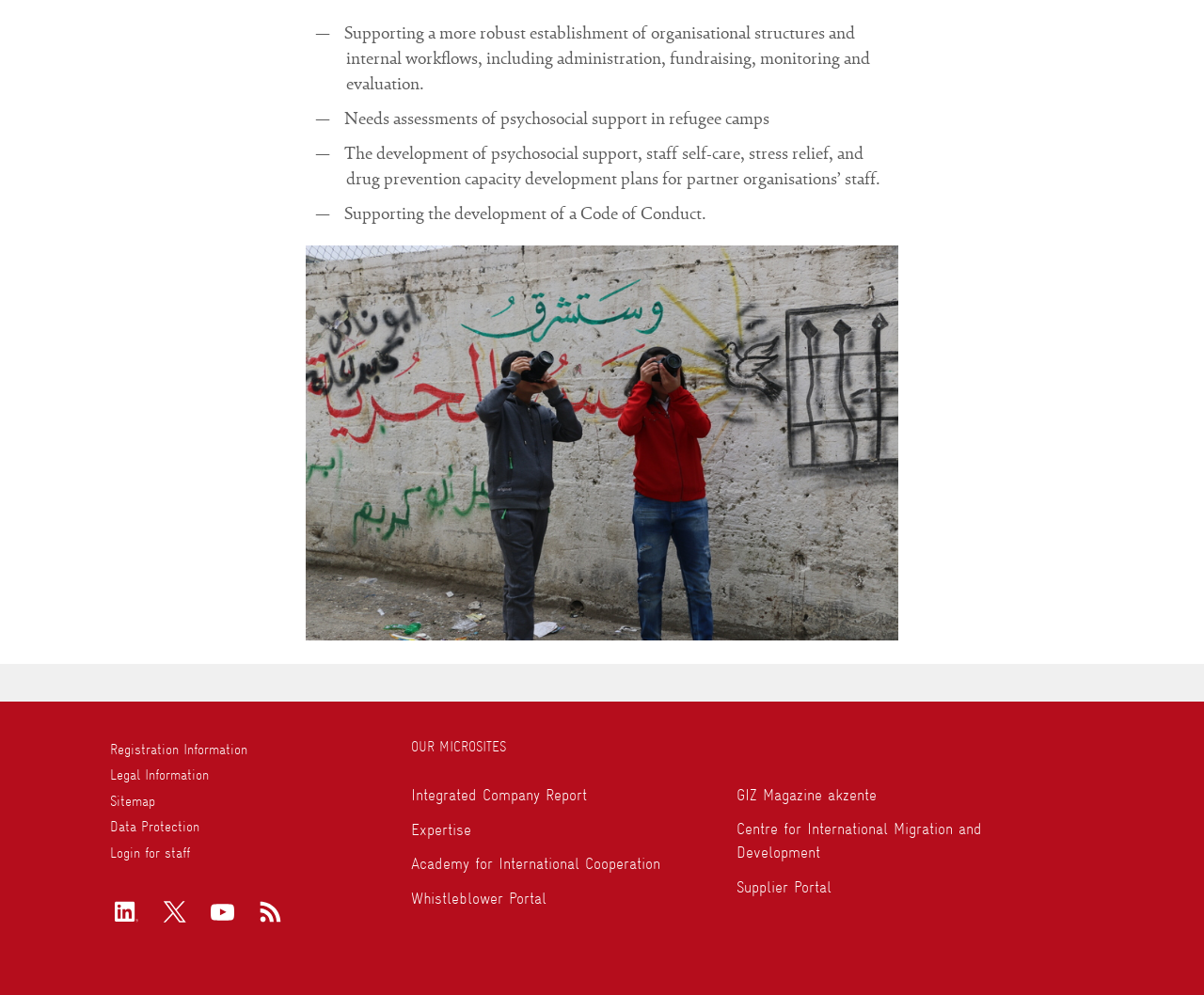Please specify the bounding box coordinates of the region to click in order to perform the following instruction: "Check Data Protection".

[0.091, 0.821, 0.326, 0.842]